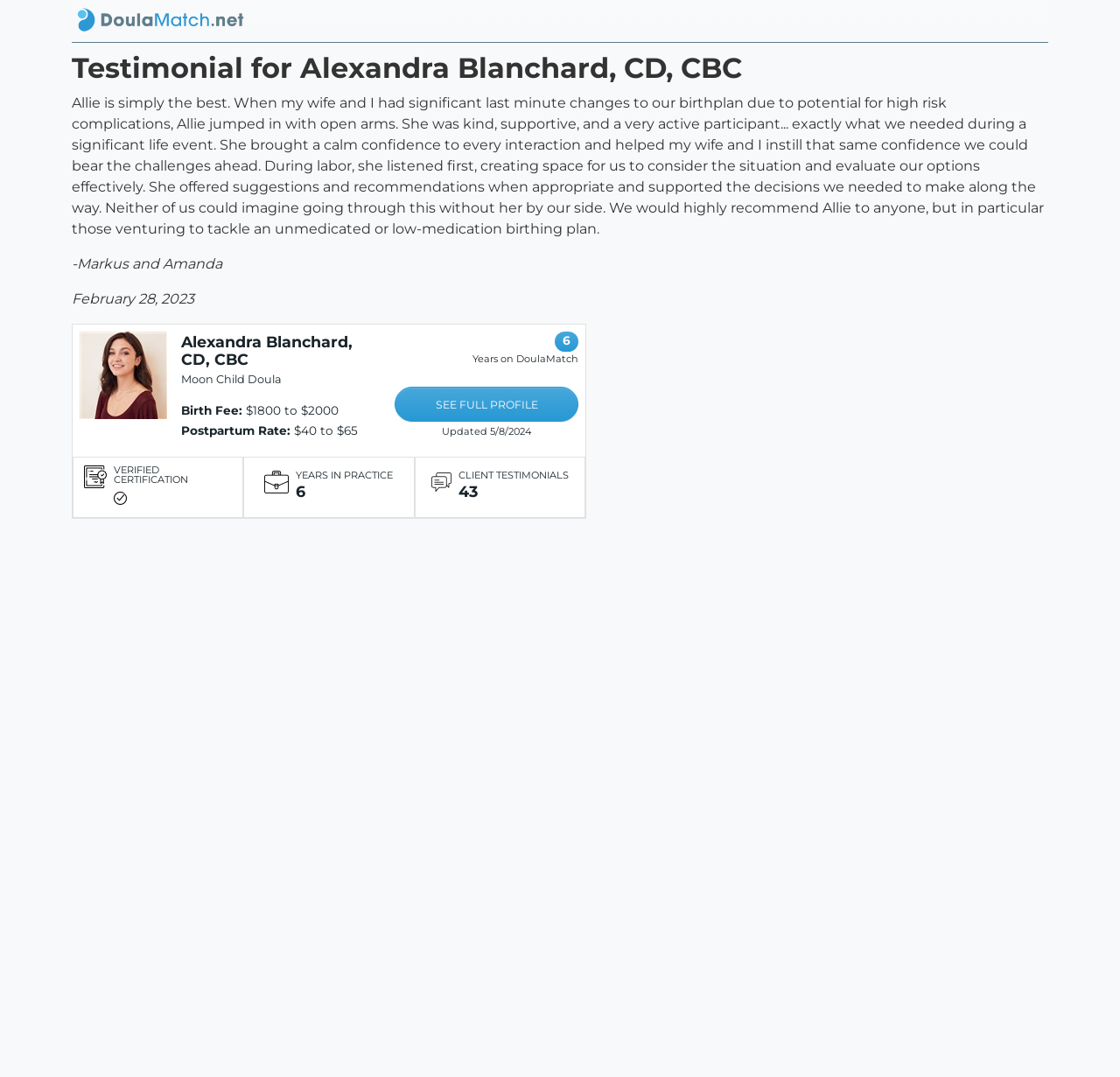Please reply to the following question with a single word or a short phrase:
How many years of experience does the doula have?

6